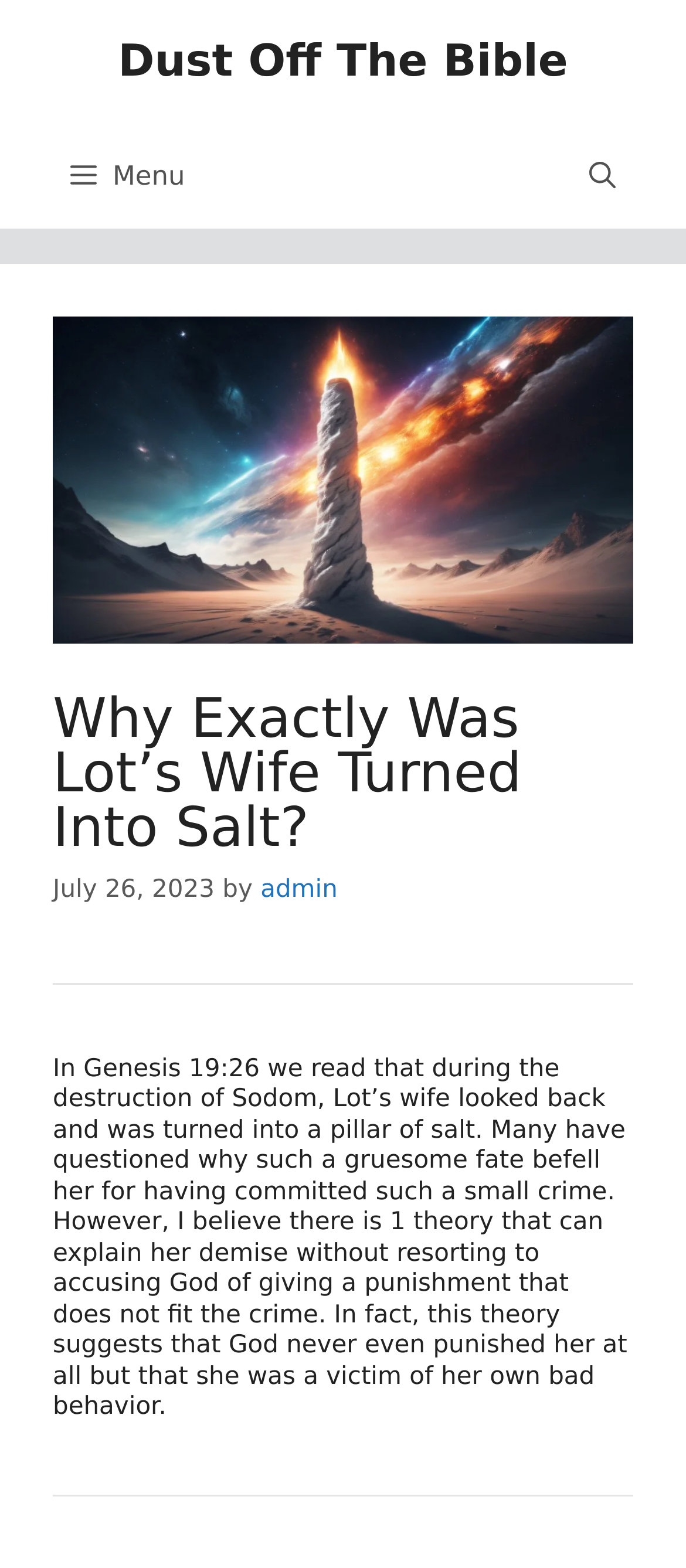Using the provided element description "aria-label="Open Search Bar"", determine the bounding box coordinates of the UI element.

[0.808, 0.079, 0.949, 0.146]